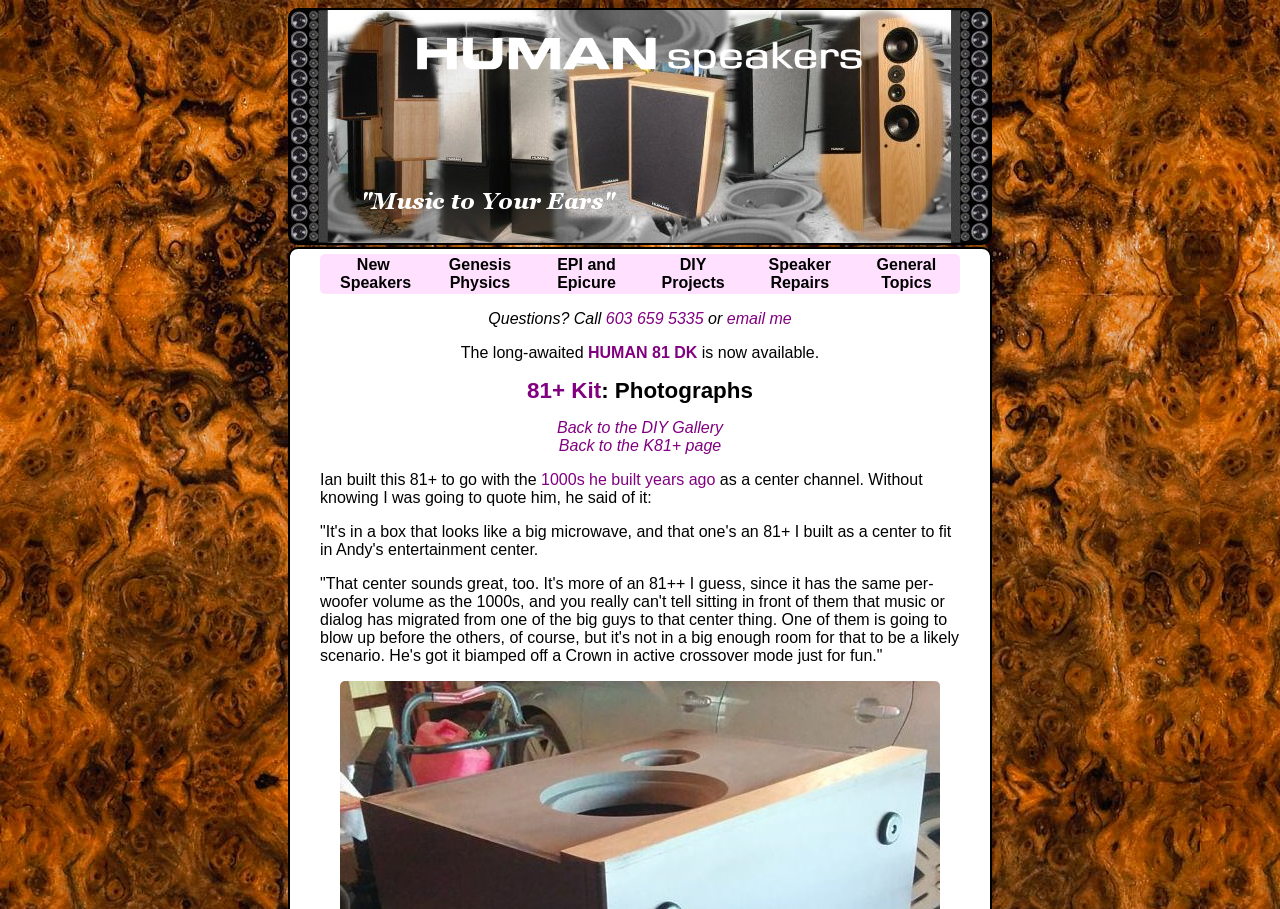Bounding box coordinates are specified in the format (top-left x, top-left y, bottom-right x, bottom-right y). All values are floating point numbers bounded between 0 and 1. Please provide the bounding box coordinate of the region this sentence describes: Our Work

None